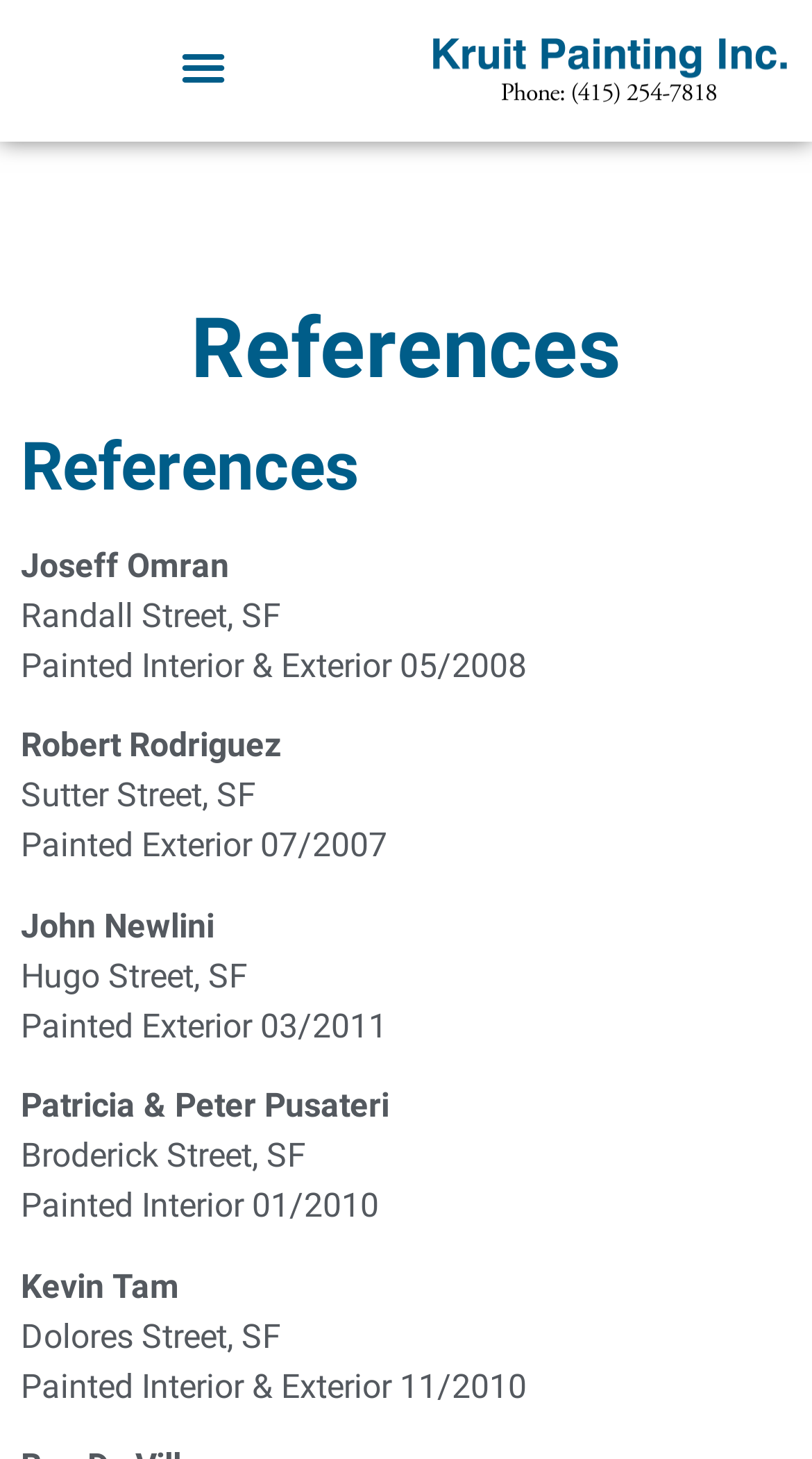What is the street name of the latest painting work? Based on the screenshot, please respond with a single word or phrase.

Dolores Street